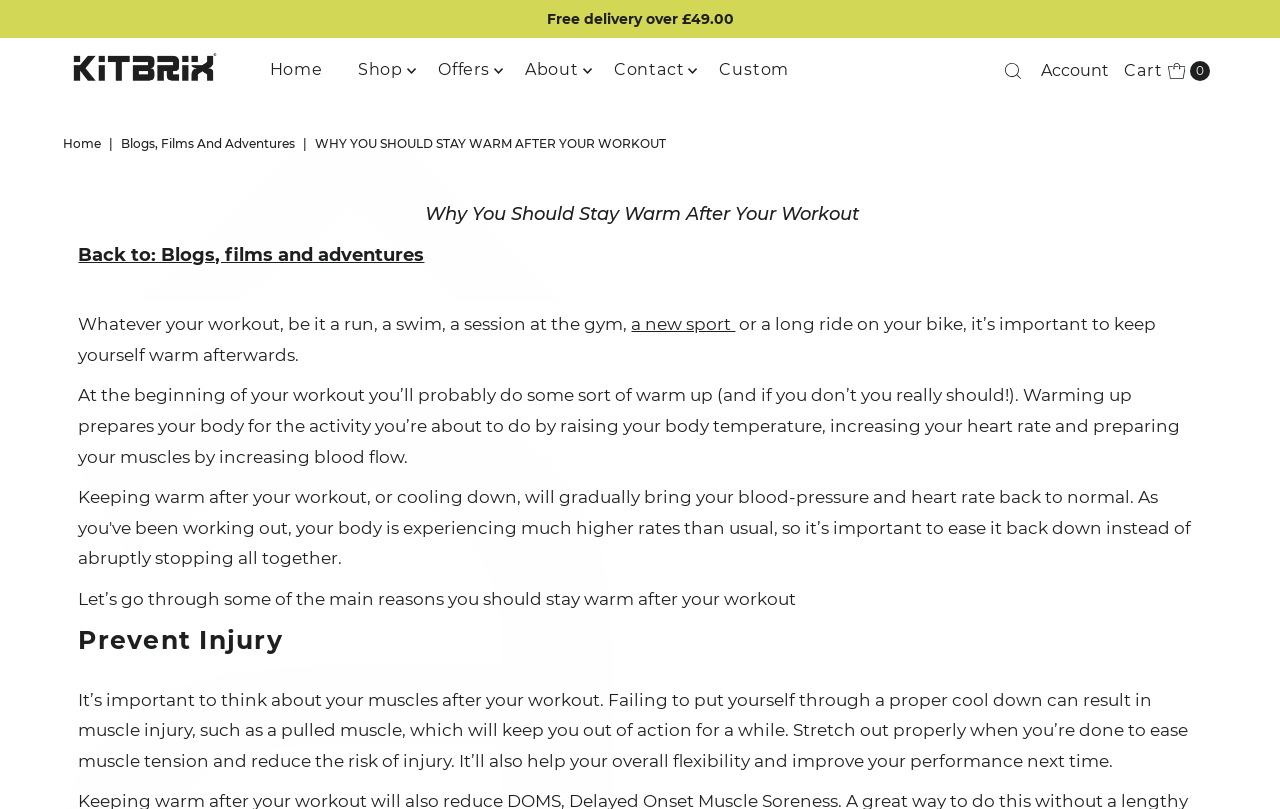Determine the bounding box coordinates for the area that needs to be clicked to fulfill this task: "Click on the 'Home' link". The coordinates must be given as four float numbers between 0 and 1, i.e., [left, top, right, bottom].

[0.199, 0.049, 0.264, 0.123]